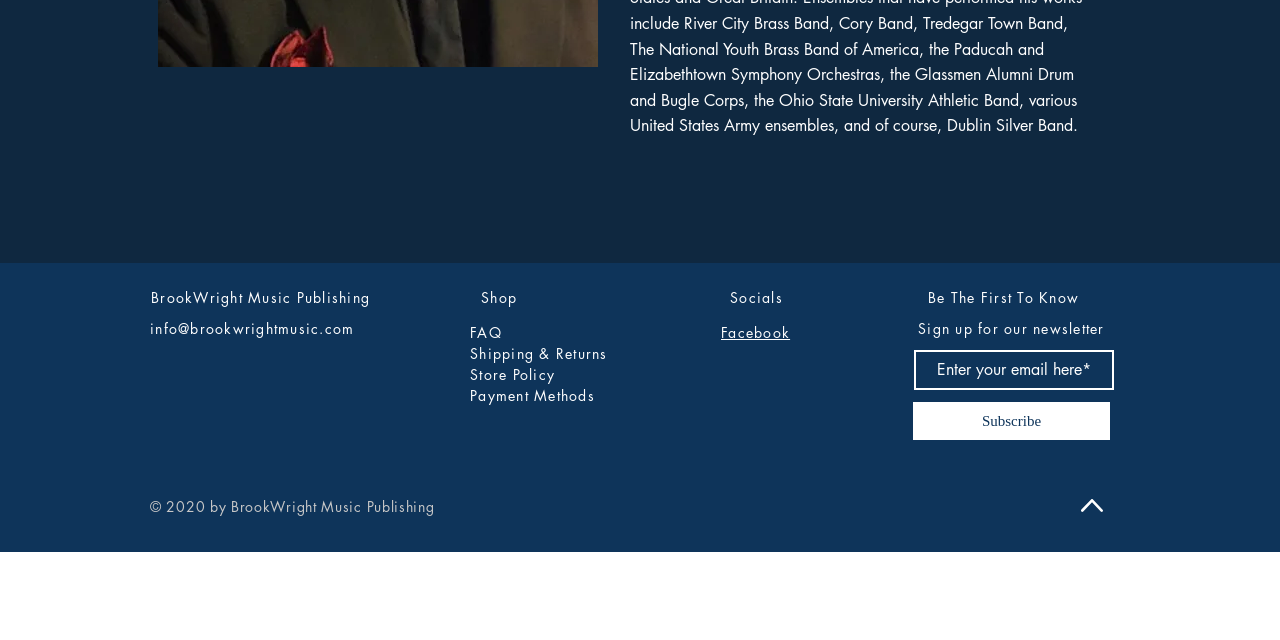Using the element description: "Subscribe", determine the bounding box coordinates. The coordinates should be in the format [left, top, right, bottom], with values between 0 and 1.

None